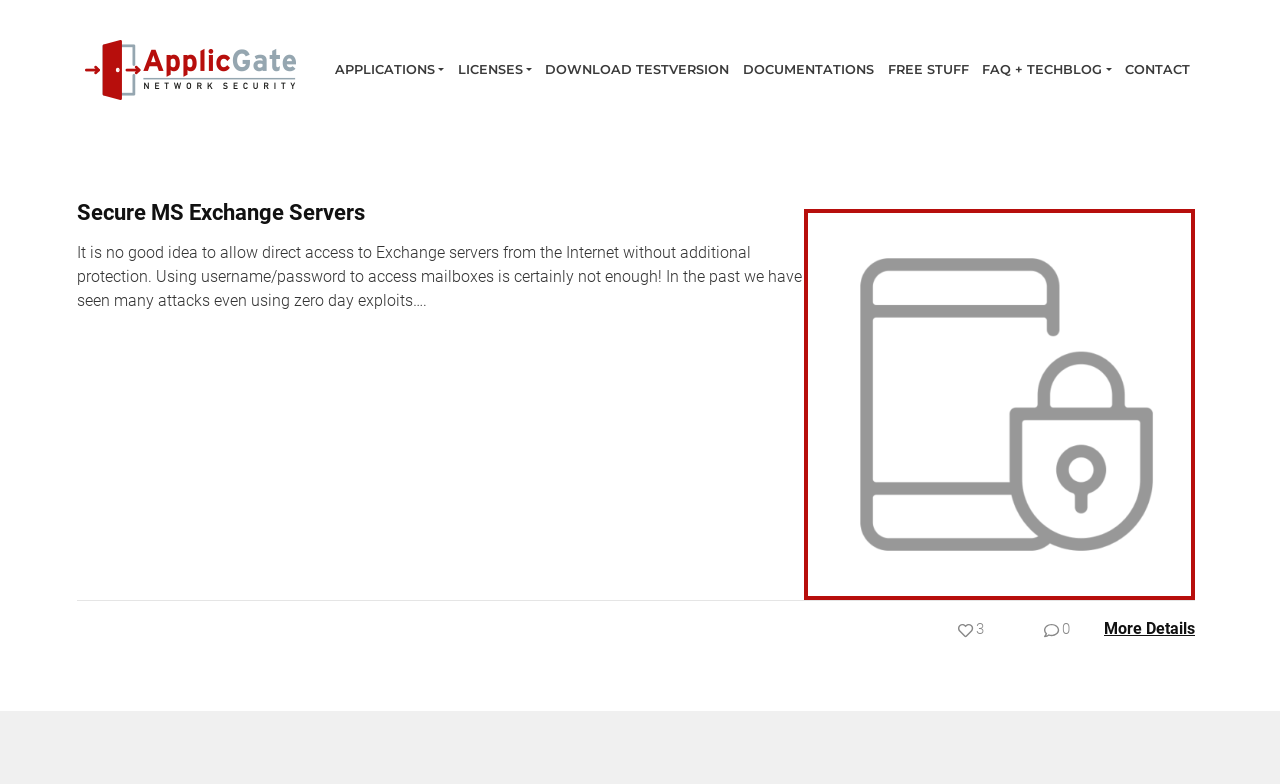Explain the contents of the webpage comprehensively.

The webpage is titled "Authentication Archives - ApplicGate" and features a prominent link to "ApplicGate" at the top left, accompanied by an image with the same name. 

Below this, there is a row of links, including "APPLICATIONS", "LICENSES", "DOWNLOAD TESTVERSION", "DOCUMENTATIONS", "FREE STUFF", "FAQ + TECHBLOG", and "CONTACT", which are evenly spaced and aligned horizontally across the top of the page.

The main content of the page is headed by "Secure MS Exchange Servers", which is a prominent heading located near the top of the page. Below this heading, there is a link with the same name, followed by a block of text that discusses the importance of protecting Exchange servers from internet access. The text explains that using username and password to access mailboxes is not sufficient and mentions past attacks using zero-day exploits.

At the bottom of the page, there is a horizontal separator, followed by a row of links, including "3", "0", and "More Details", which are aligned horizontally and located near the bottom right of the page.